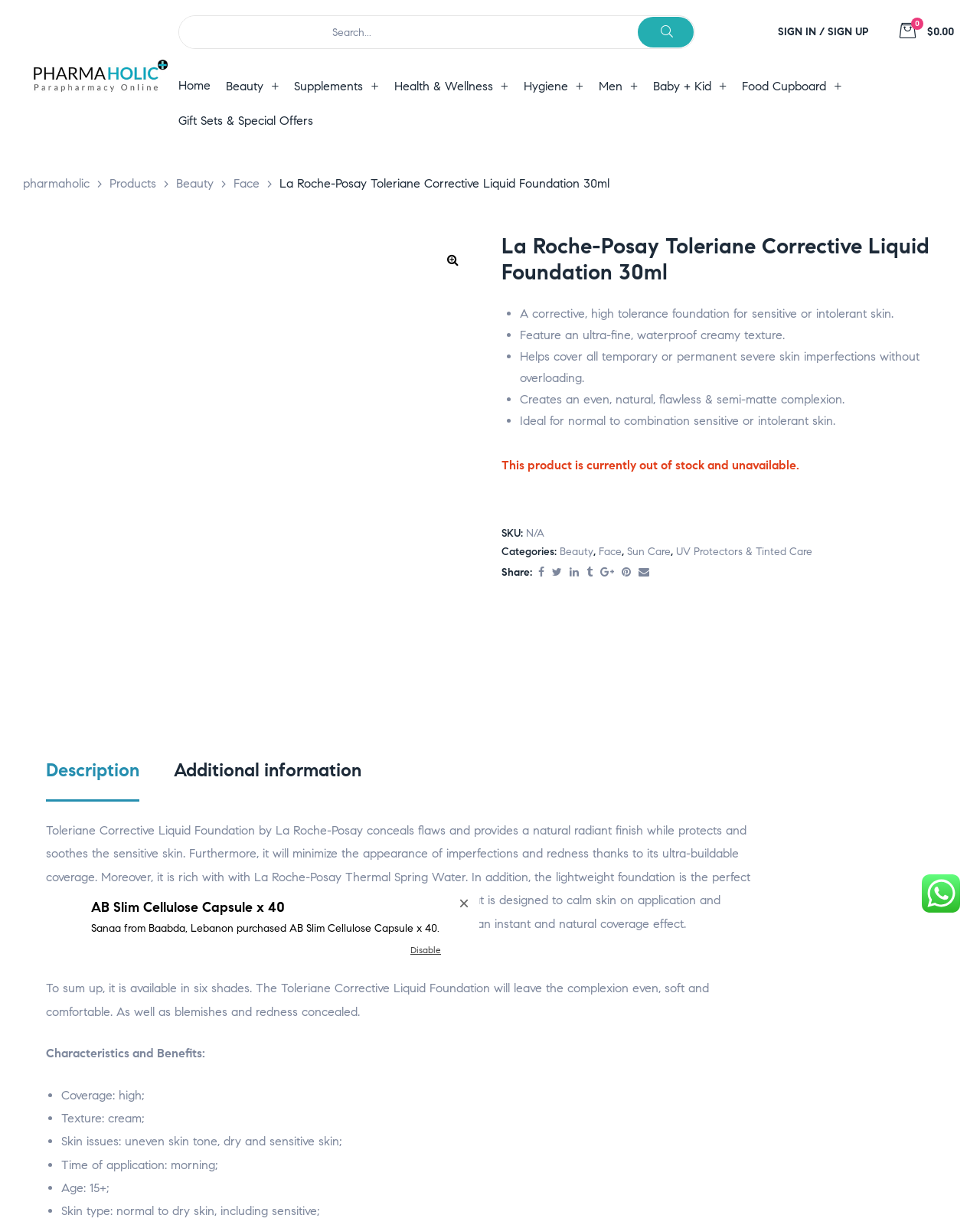Please provide the bounding box coordinates for the element that needs to be clicked to perform the instruction: "Go to home page". The coordinates must consist of four float numbers between 0 and 1, formatted as [left, top, right, bottom].

[0.182, 0.056, 0.215, 0.084]